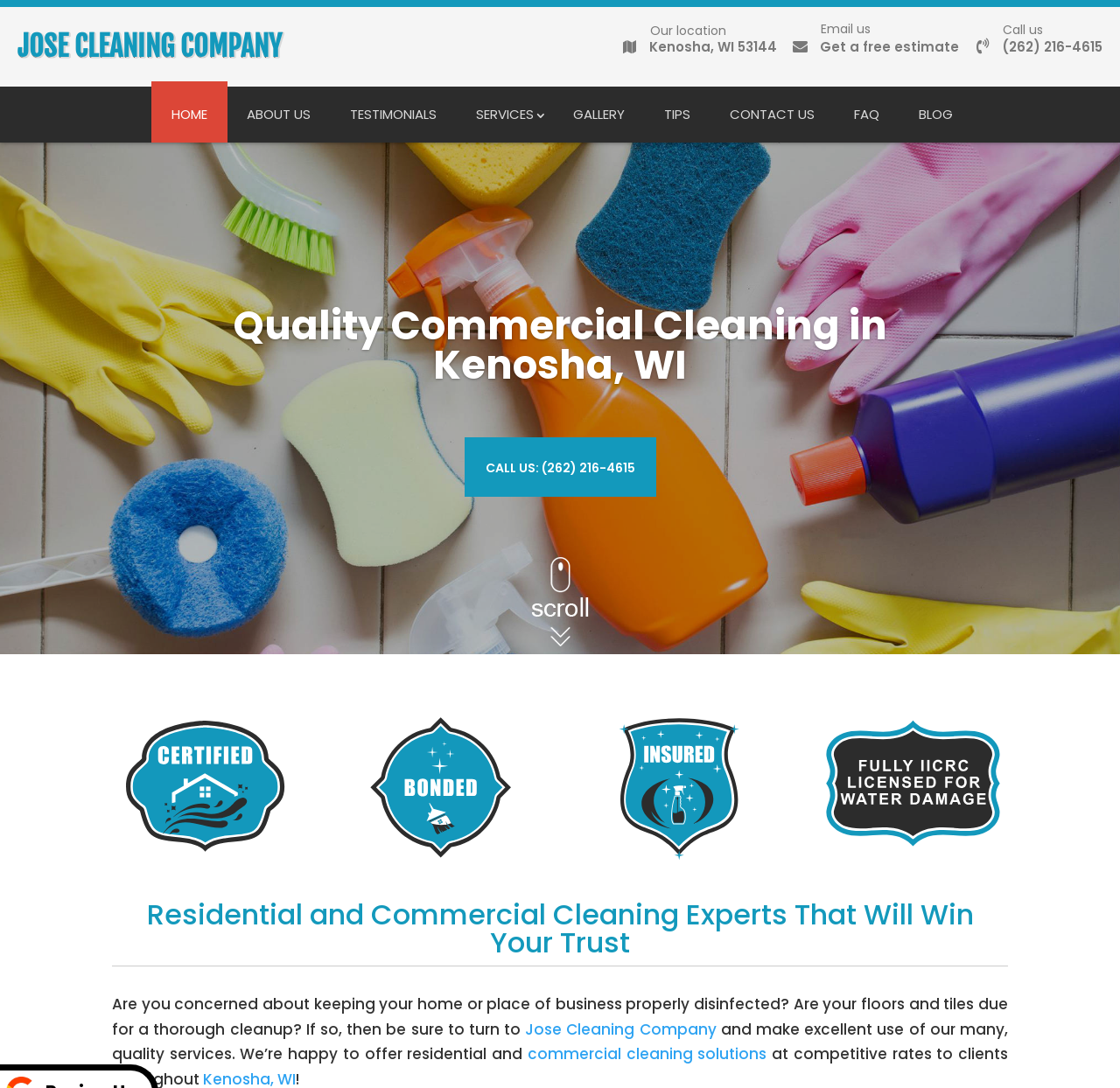What is the company's location?
Please answer the question with a single word or phrase, referencing the image.

Kenosha, WI 53144